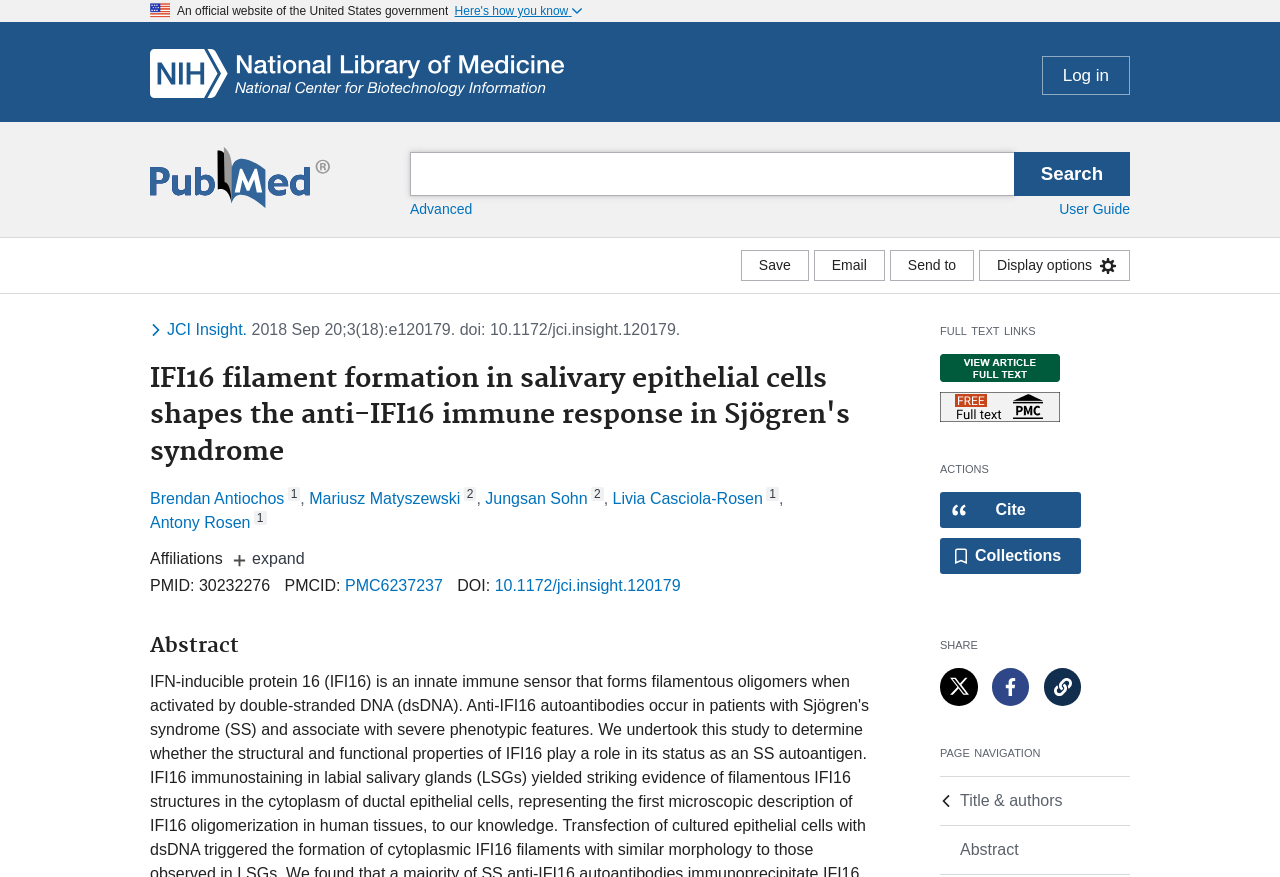Identify and extract the main heading of the webpage.

IFI16 filament formation in salivary epithelial cells shapes the anti-IFI16 immune response in Sjögren's syndrome